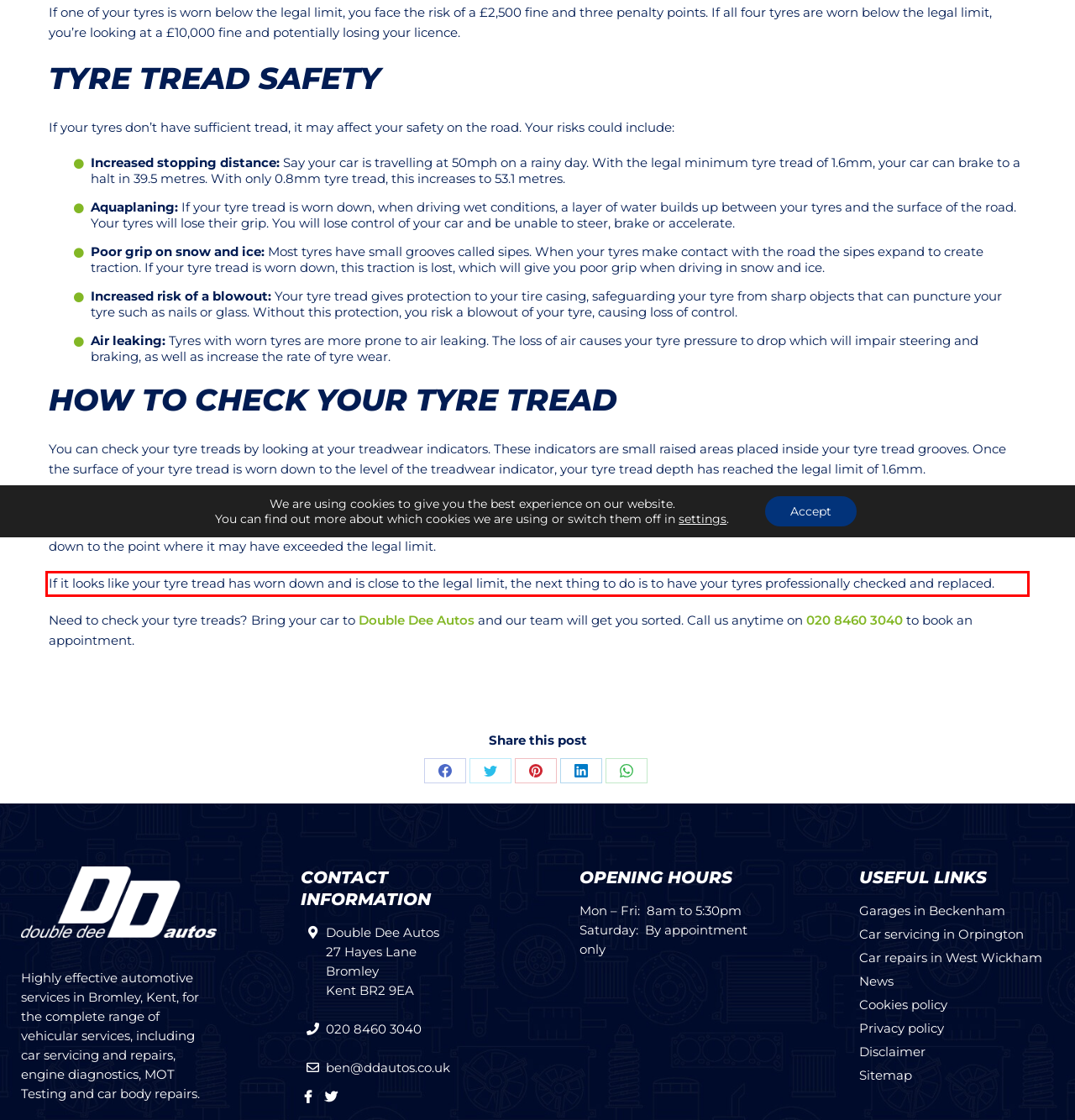You are presented with a screenshot containing a red rectangle. Extract the text found inside this red bounding box.

If it looks like your tyre tread has worn down and is close to the legal limit, the next thing to do is to have your tyres professionally checked and replaced.